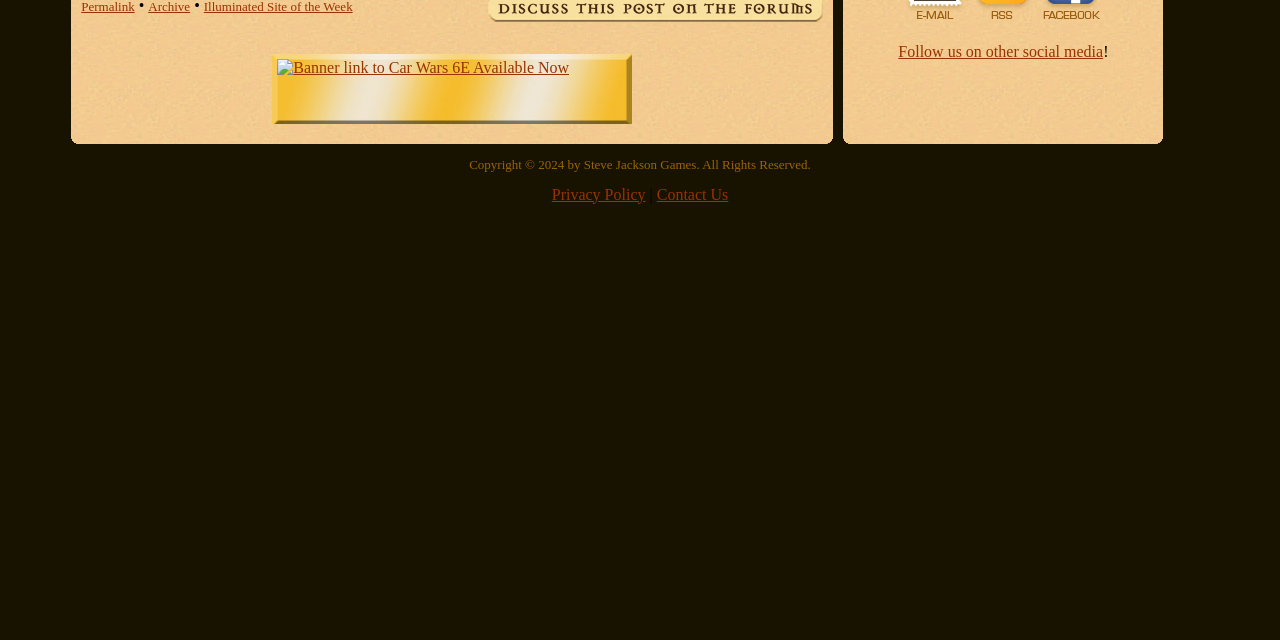Locate the bounding box of the UI element based on this description: "title="Car Wars 6E Available Now"". Provide four float numbers between 0 and 1 as [left, top, right, bottom].

[0.217, 0.092, 0.445, 0.118]